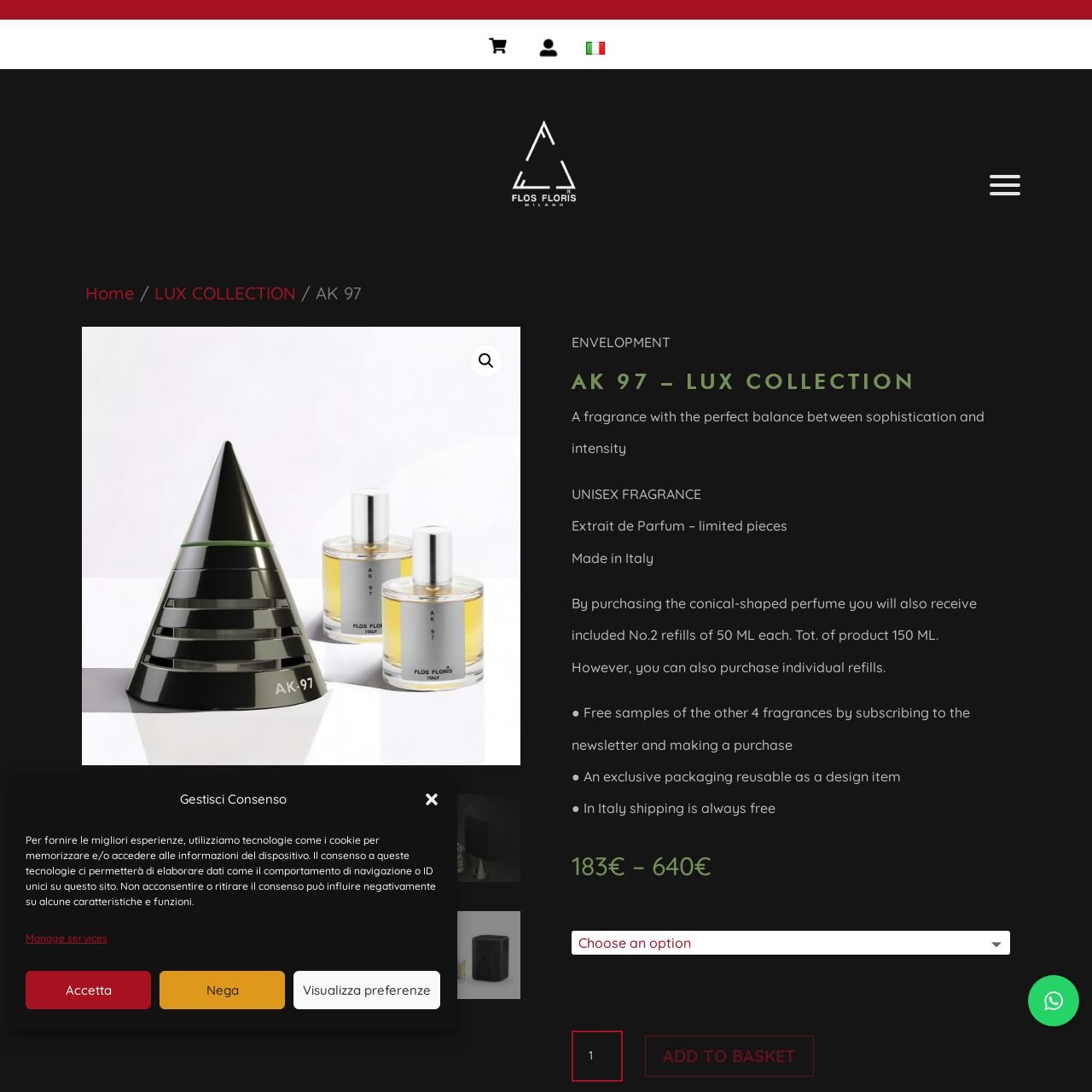What type of product is likely featured?
Look closely at the image highlighted by the red bounding box and give a comprehensive answer to the question.

The image is likely associated with the context of luxury or fragrance, and the overall theme indicates a sophisticated atmosphere, emphasizing elegance and intensity, possibly related to a unisex fragrance product.